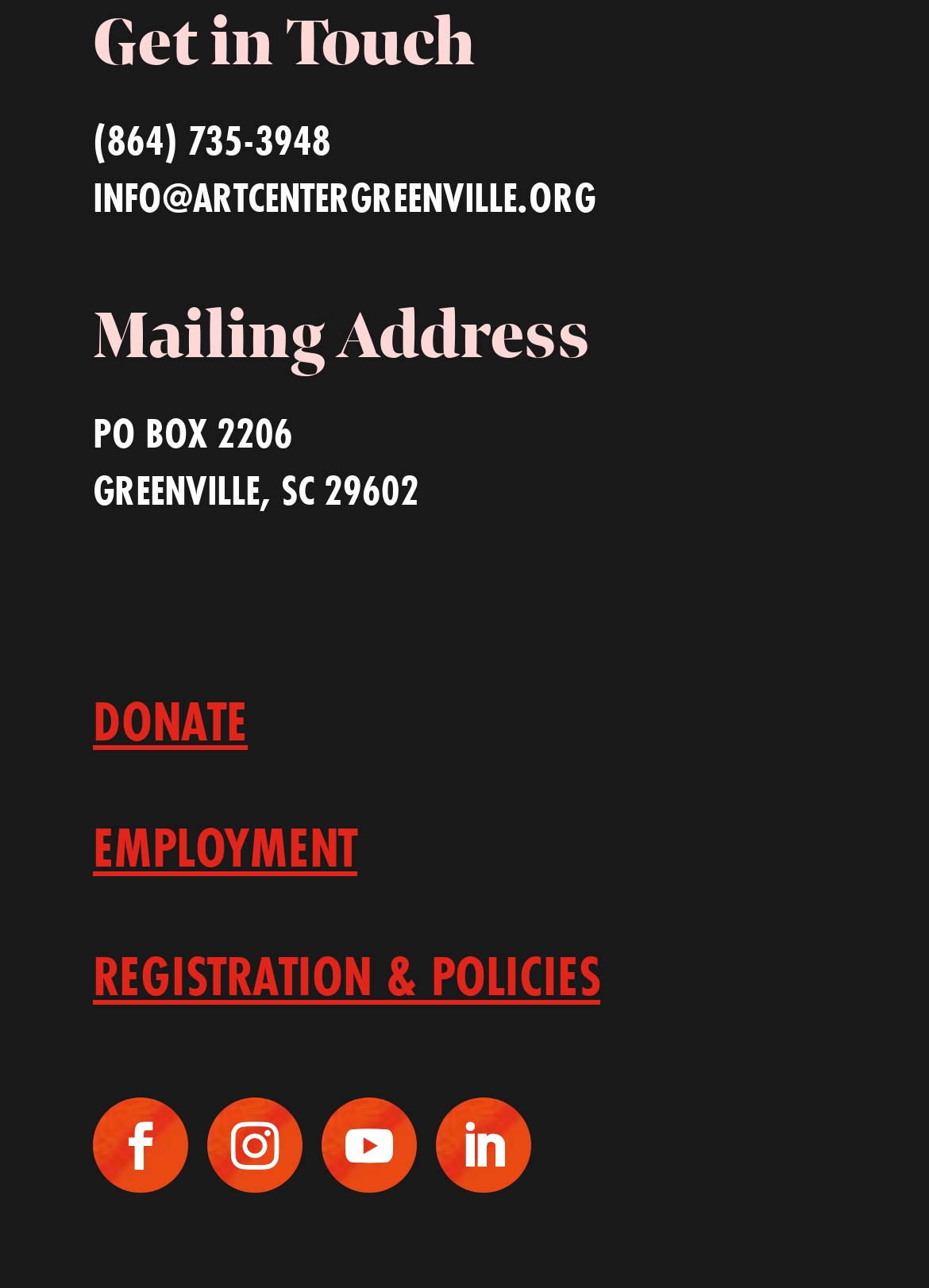Determine the bounding box of the UI element mentioned here: "info@artcentergreenville.org". The coordinates must be in the format [left, top, right, bottom] with values ranging from 0 to 1.

[0.1, 0.13, 0.641, 0.173]